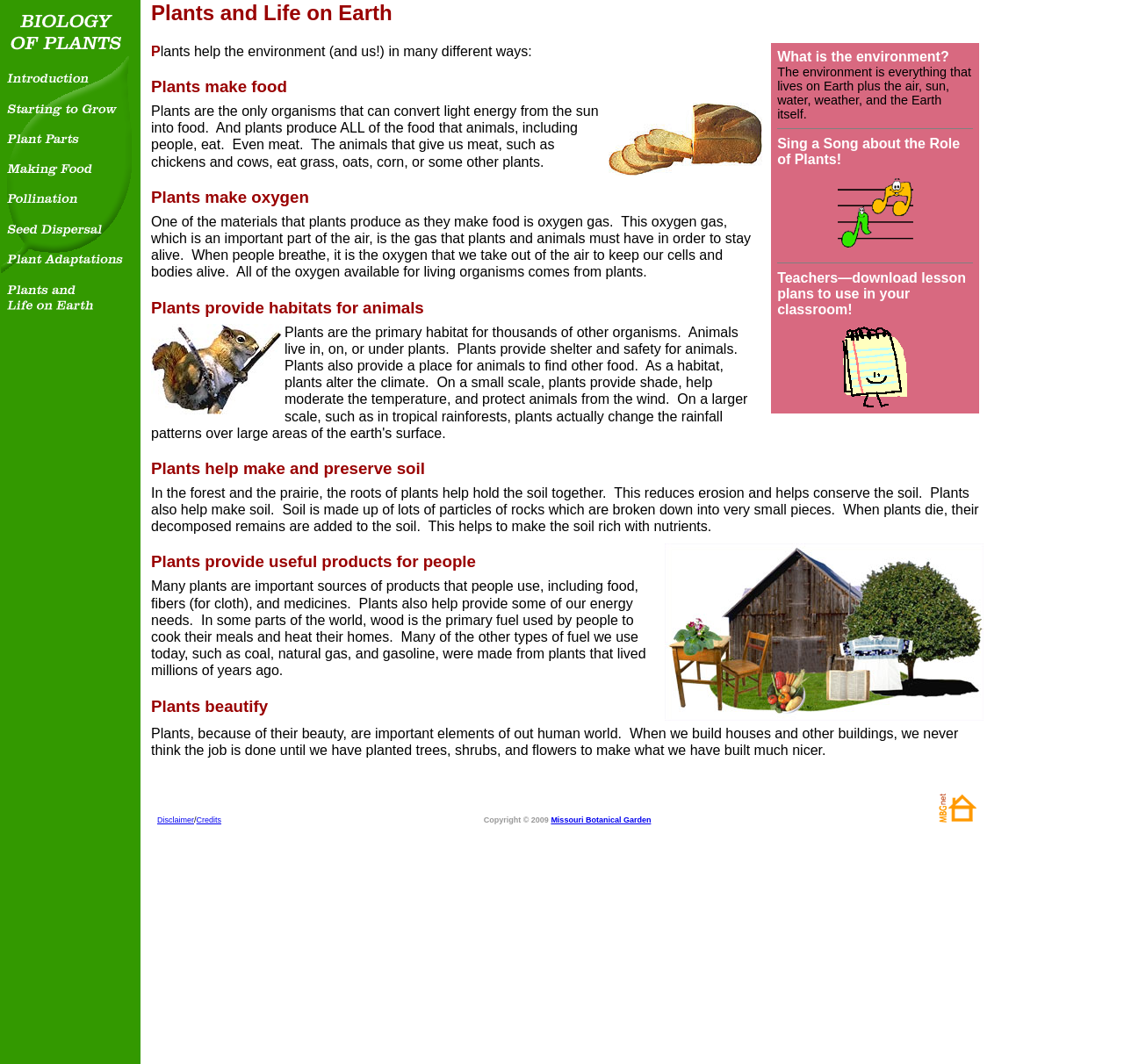Locate the bounding box coordinates of the clickable region to complete the following instruction: "View 'Plant Adaptations'."

[0.001, 0.232, 0.118, 0.258]